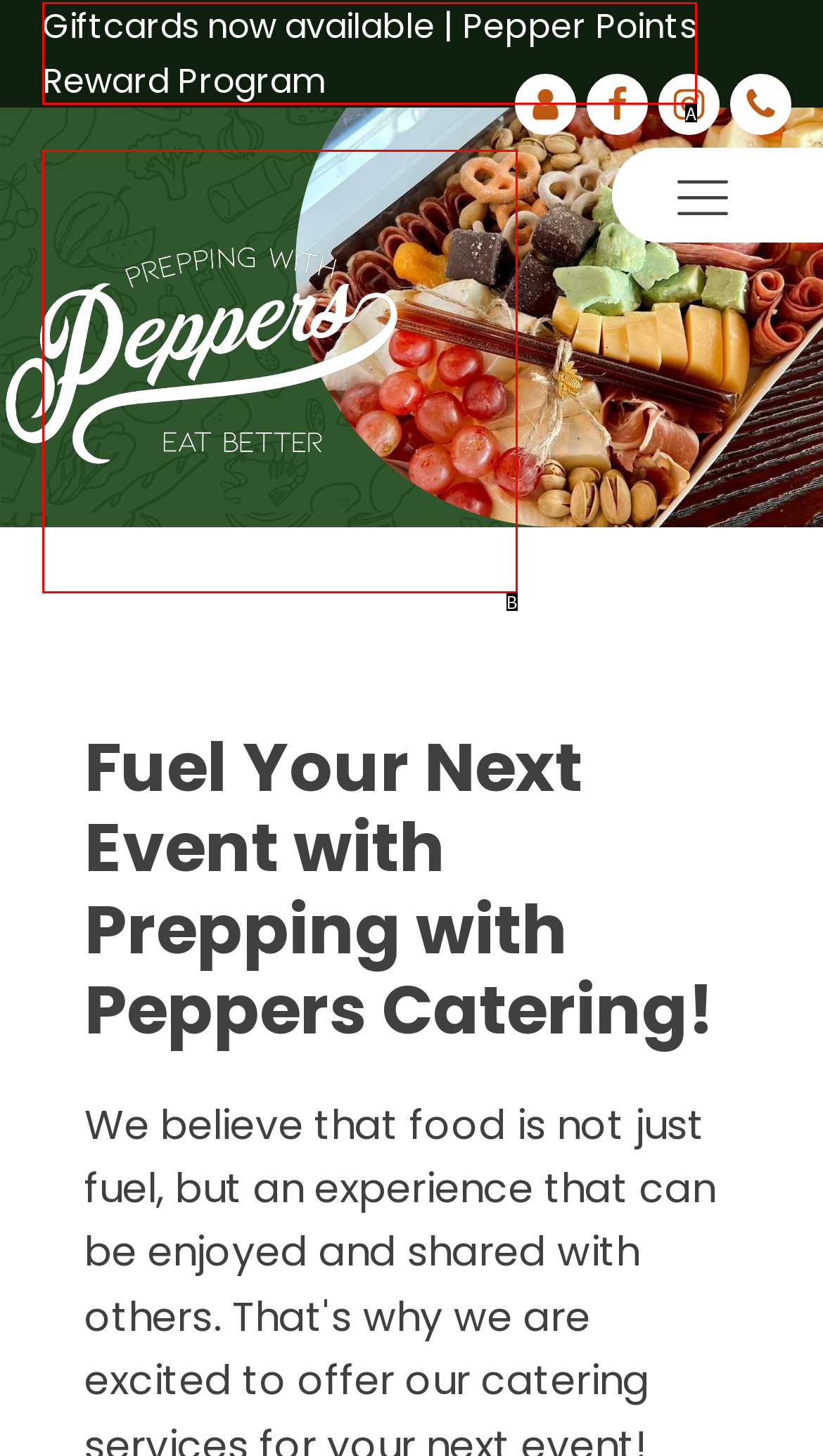Choose the HTML element that matches the description: alt="prepping with peppers logo"
Reply with the letter of the correct option from the given choices.

B